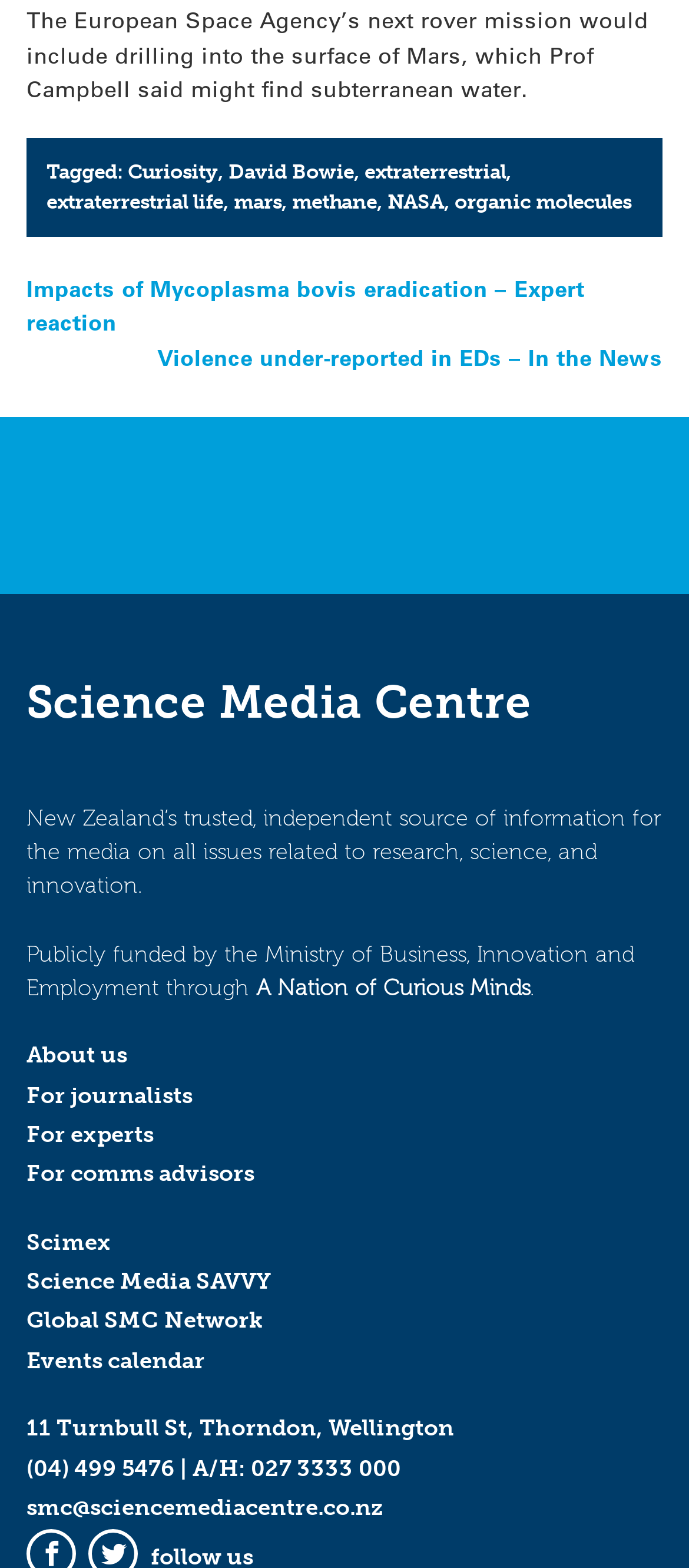What is the topic of the article?
Refer to the image and give a detailed response to the question.

The topic of the article can be determined by reading the first sentence of the article, which mentions the European Space Agency's next rover mission to Mars.